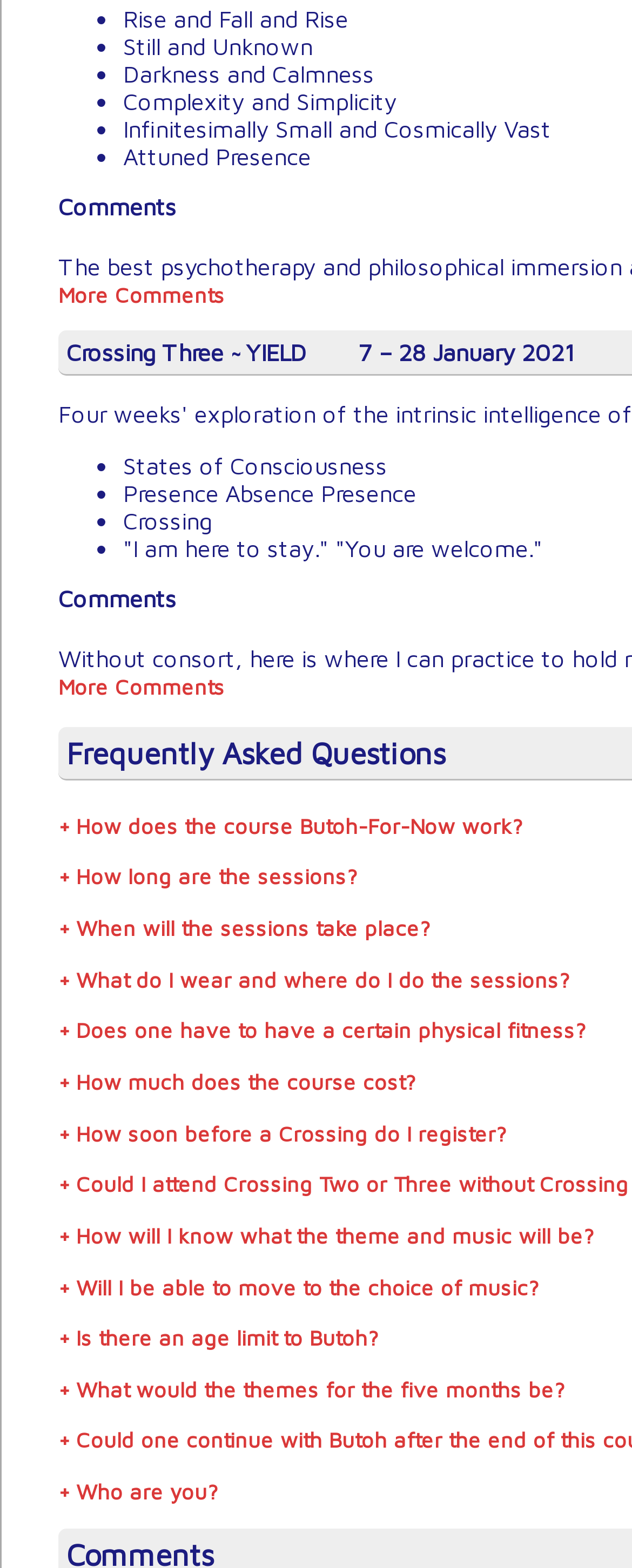Find the bounding box coordinates of the clickable area that will achieve the following instruction: "Click on 'What would the themes for the five months be?'".

[0.092, 0.878, 0.895, 0.894]